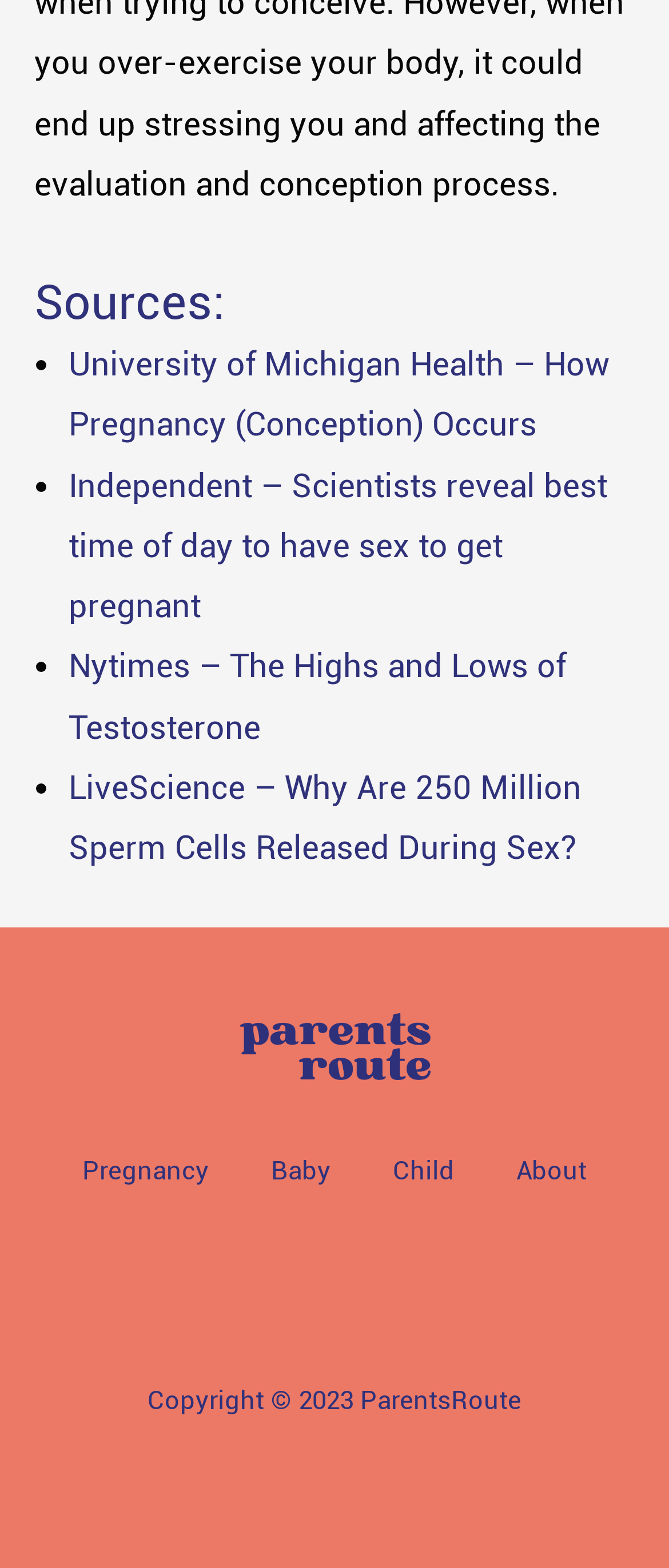Select the bounding box coordinates of the element I need to click to carry out the following instruction: "Explore the LiveScience article about why 250 million sperm cells are released during sex".

[0.103, 0.49, 0.869, 0.553]